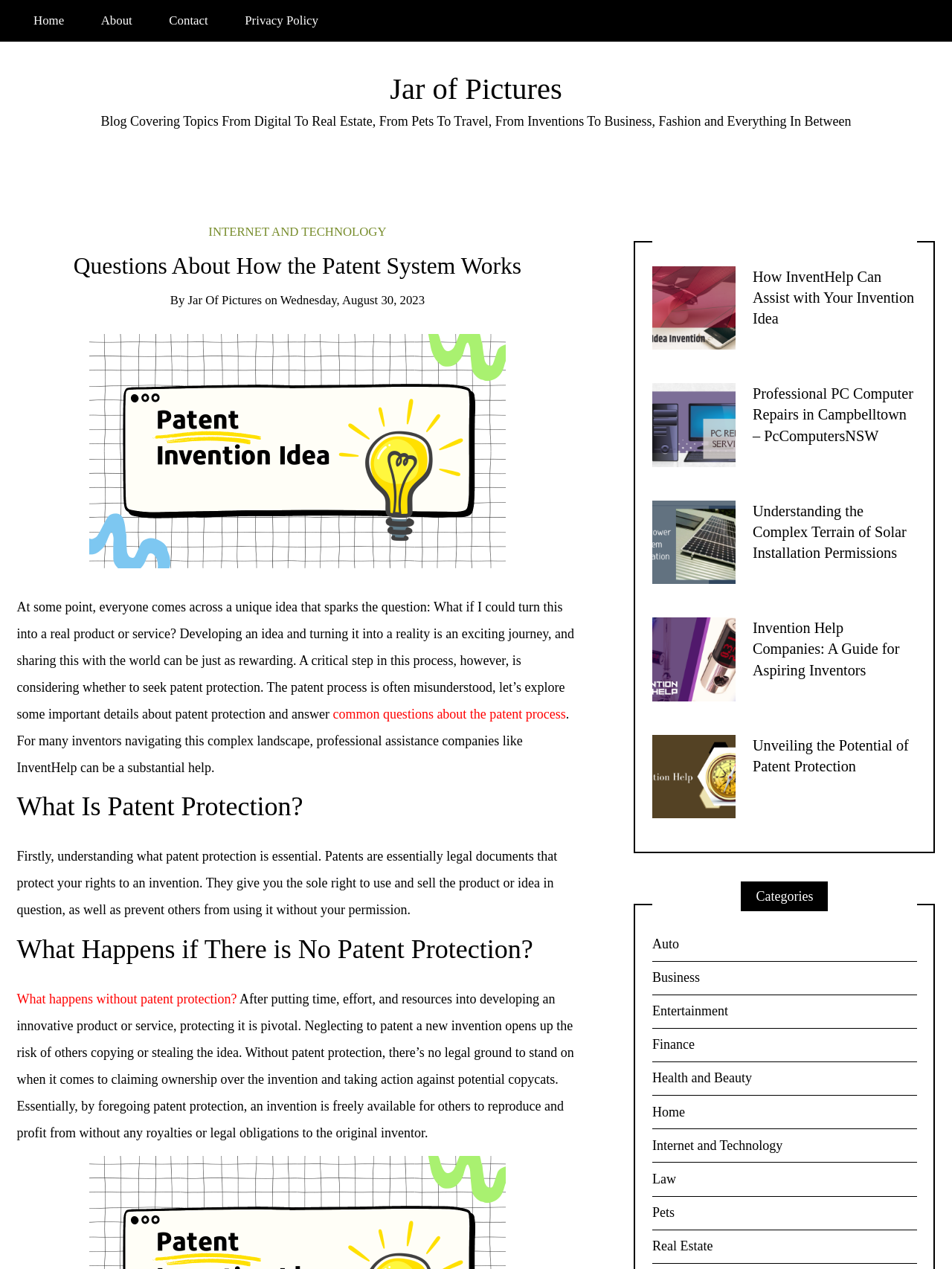Provide your answer in a single word or phrase: 
What is the purpose of patent protection?

To protect invention rights